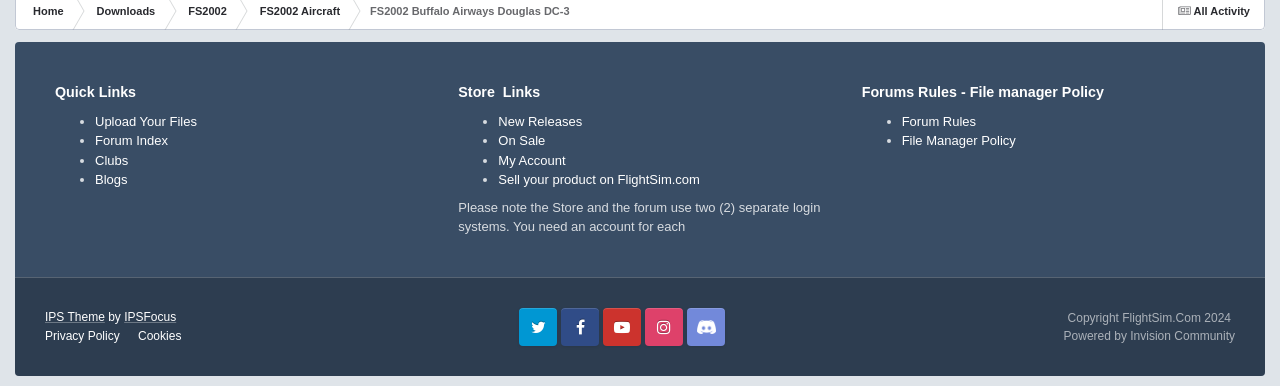Please mark the bounding box coordinates of the area that should be clicked to carry out the instruction: "Explore E-Paper".

None